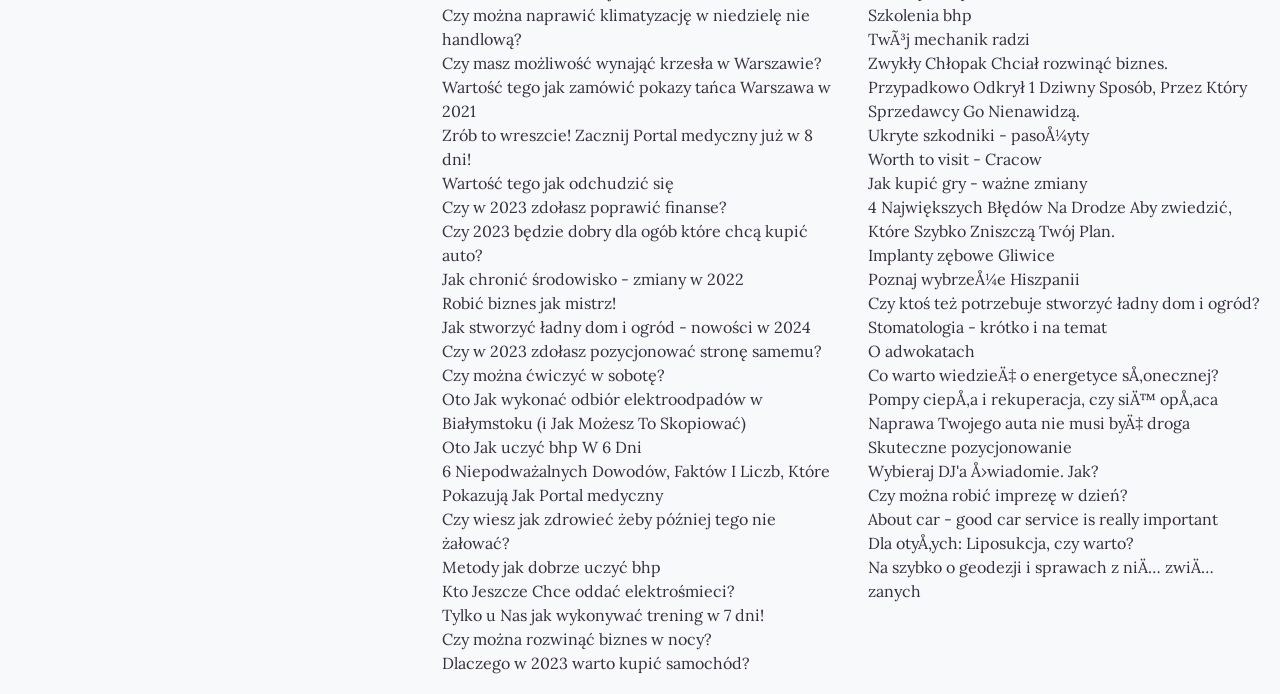What is the topic of the link 'Wartość tego jak zamówić pokazy tańca Warszawa w 2021'?
Kindly give a detailed and elaborate answer to the question.

The link 'Wartość tego jak zamówić pokazy tańca Warszawa w 2021' translates to 'The value of ordering dance shows in Warsaw in 2021' in English, indicating that the topic of the link is related to dance shows.